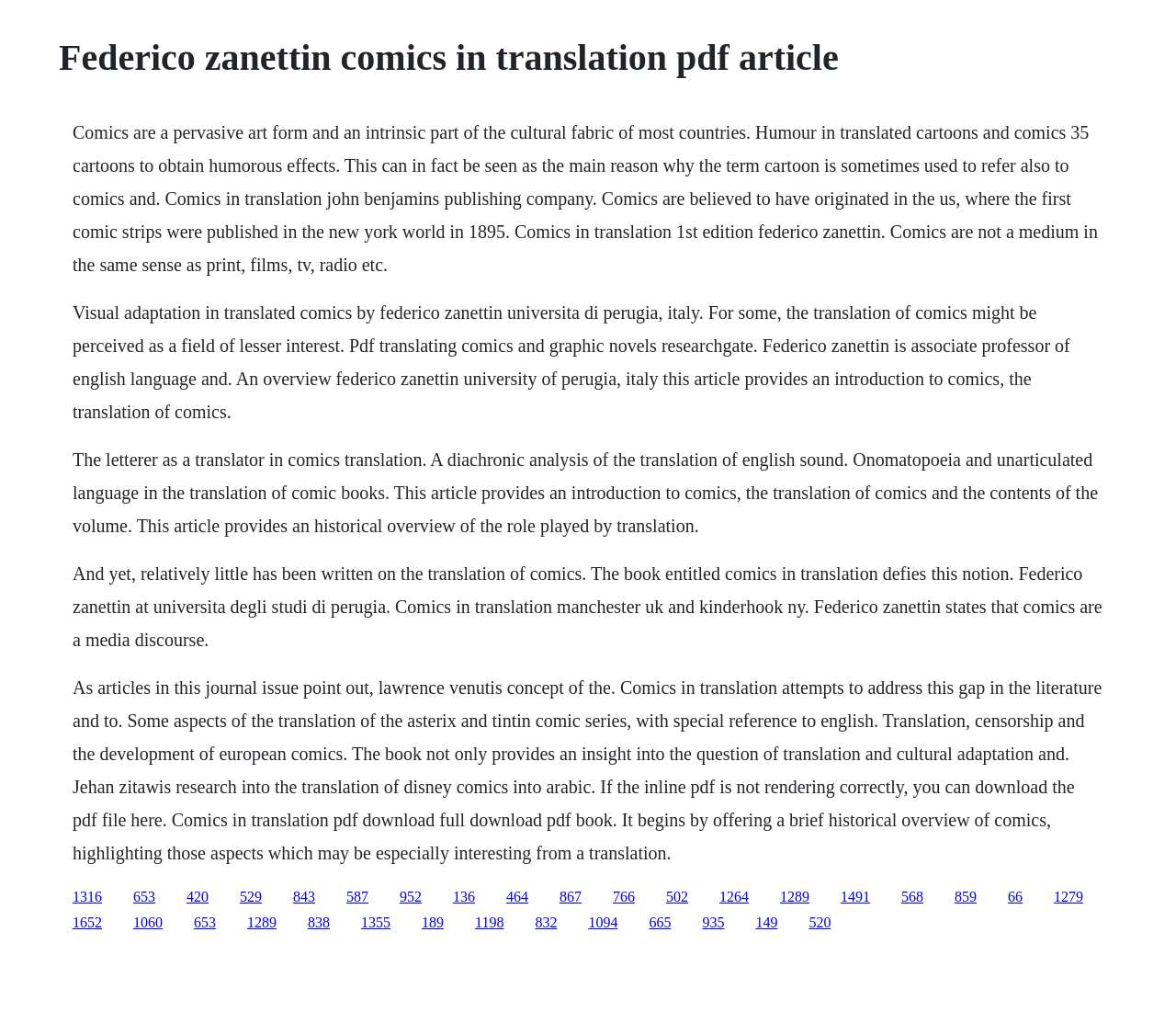Please identify the coordinates of the bounding box for the clickable region that will accomplish this instruction: "Subscribe to the RSS Feed".

None